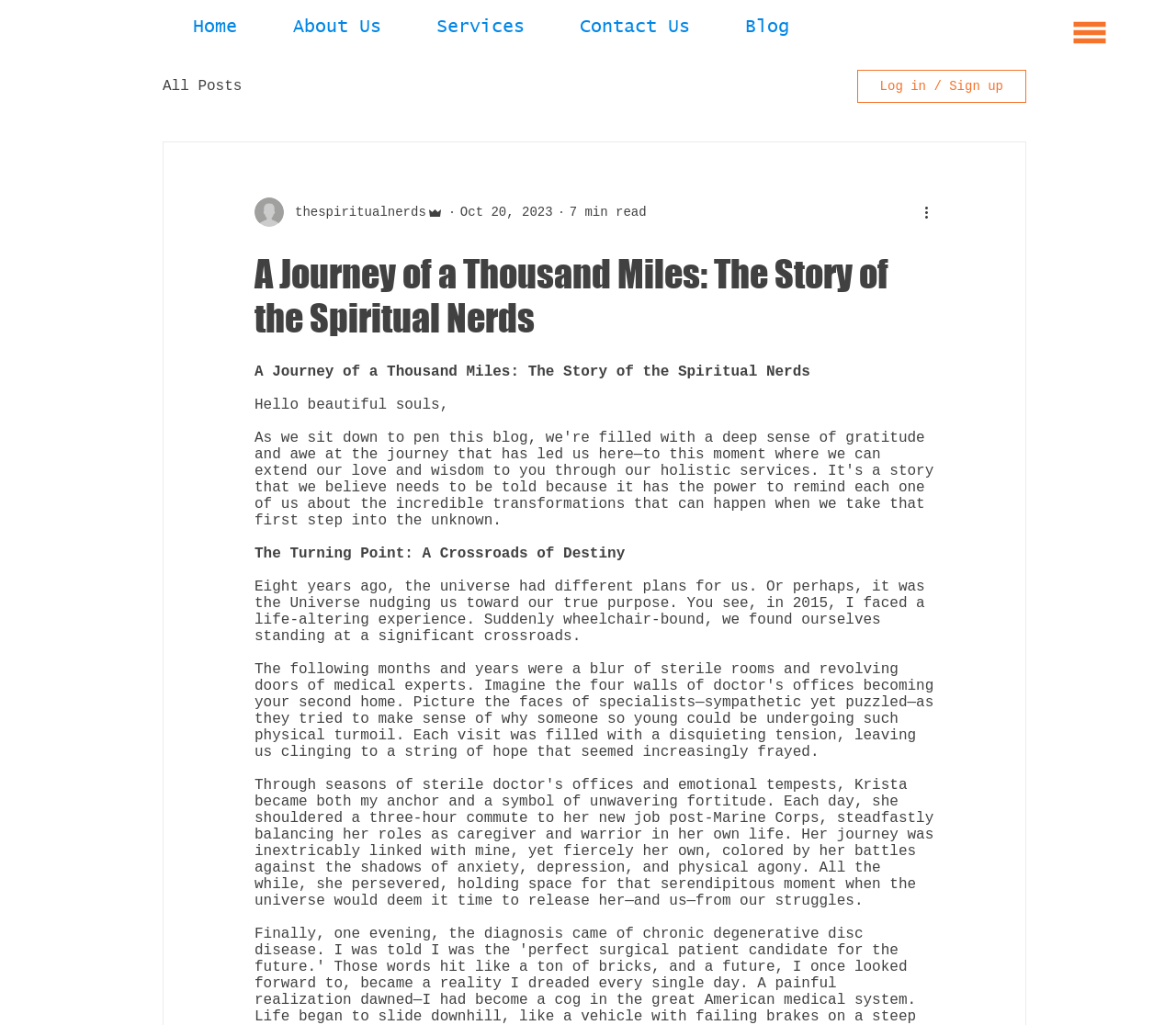Please locate the bounding box coordinates of the element that should be clicked to complete the given instruction: "Click the 'All Posts' link".

[0.138, 0.076, 0.206, 0.092]